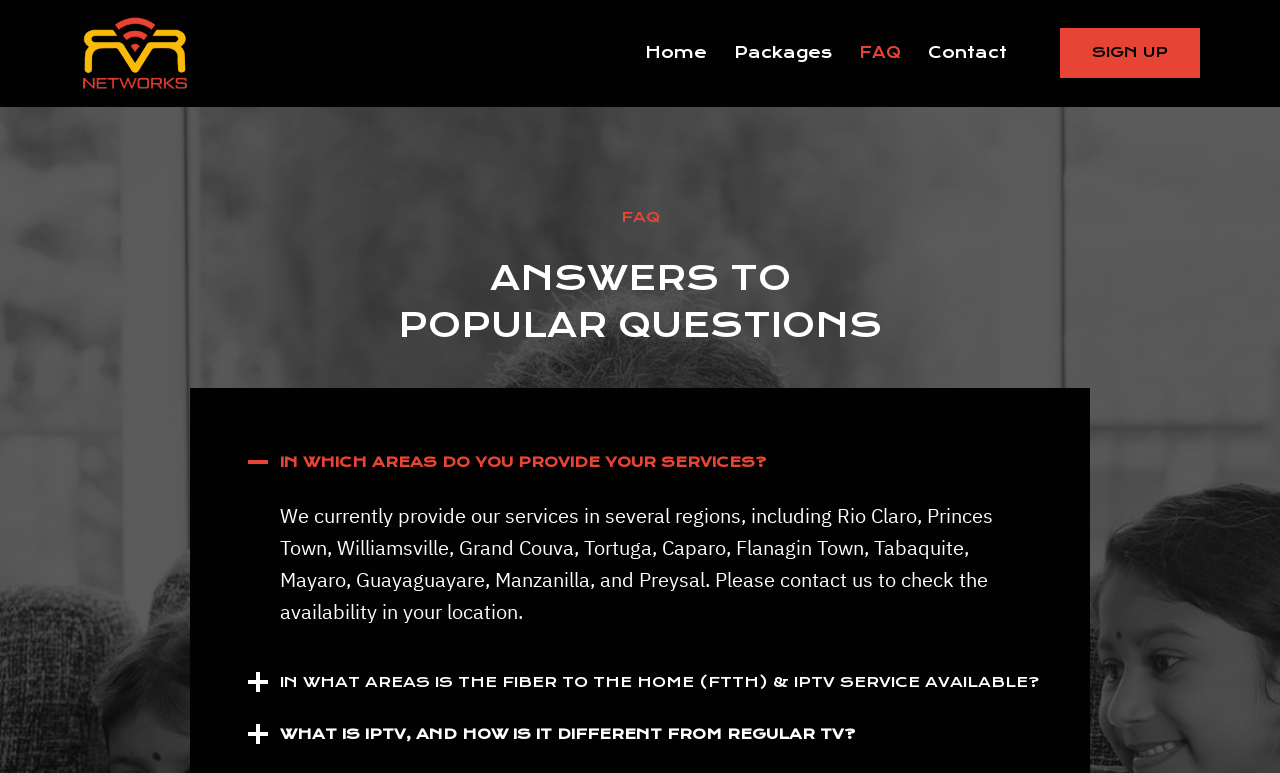Please provide a comprehensive response to the question based on the details in the image: How many navigation links are available?

The primary navigation section has four links: Home, Packages, FAQ, and Contact.